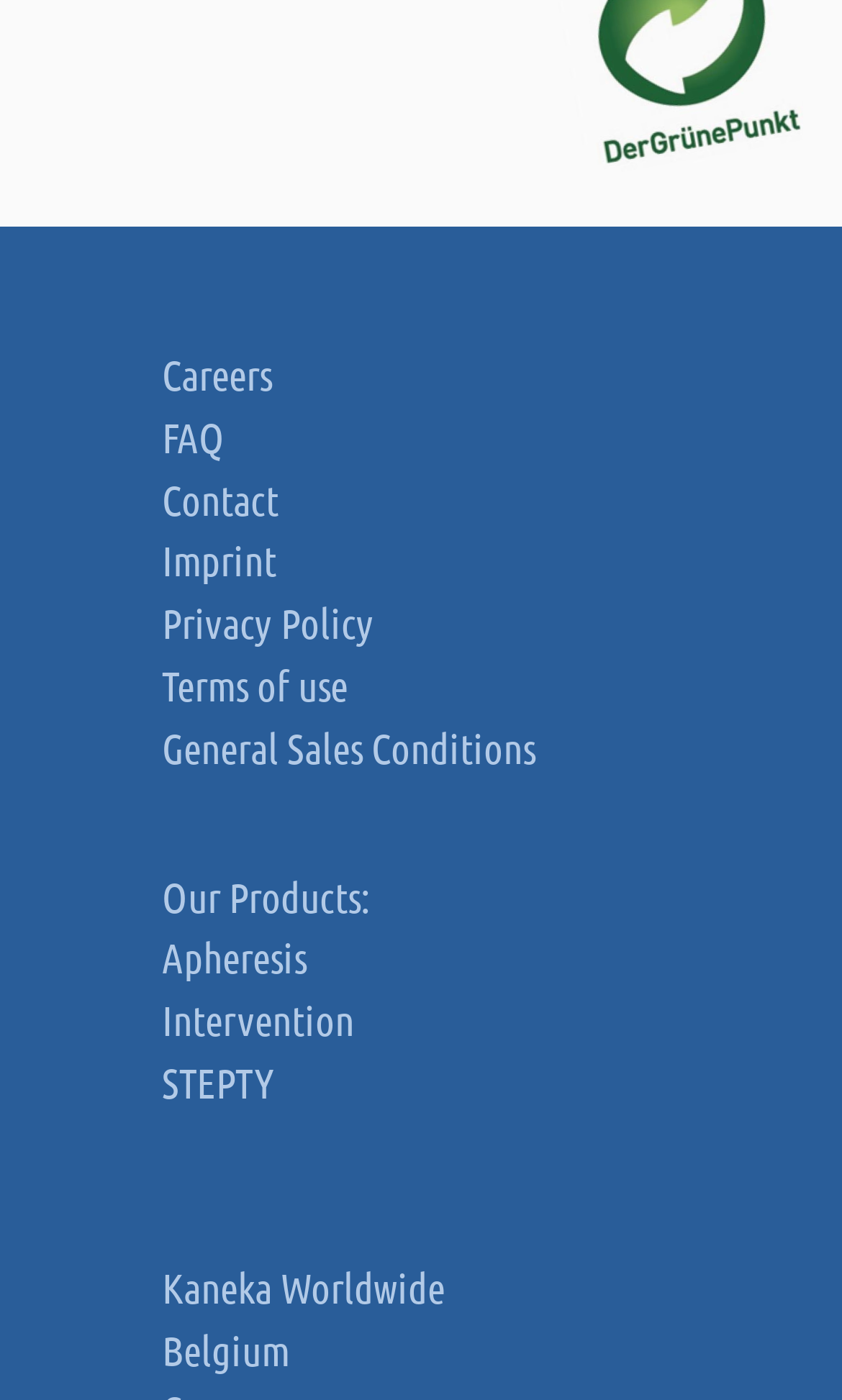How many countries are mentioned?
Refer to the image and give a detailed answer to the query.

I found two country names mentioned on the webpage: 'Belgium' and implied 'Worldwide' which might refer to a global presence, but I counted it as one country.